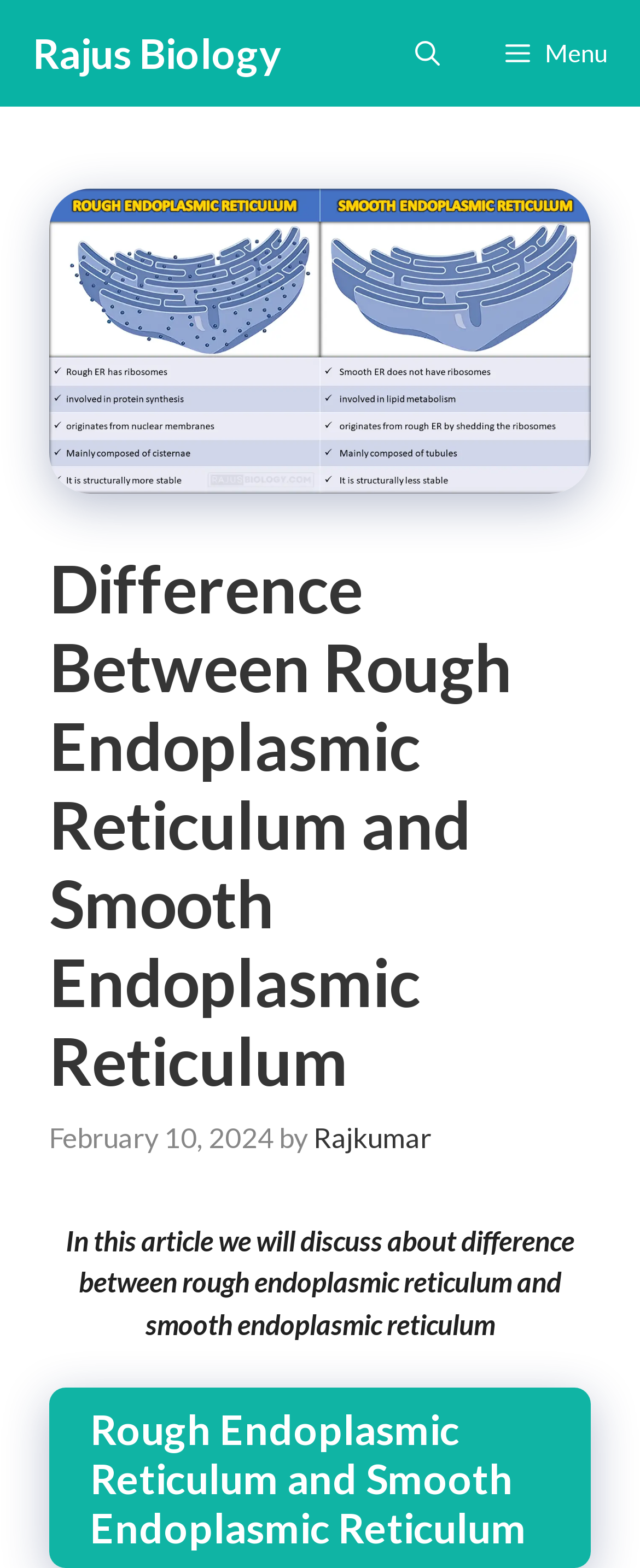Please provide a detailed answer to the question below by examining the image:
What is the topic of the article?

I found the topic of the article by looking at the heading element in the content section, which is located below the main heading. The heading element contains the text 'Rough Endoplasmic Reticulum and Smooth Endoplasmic Reticulum'.